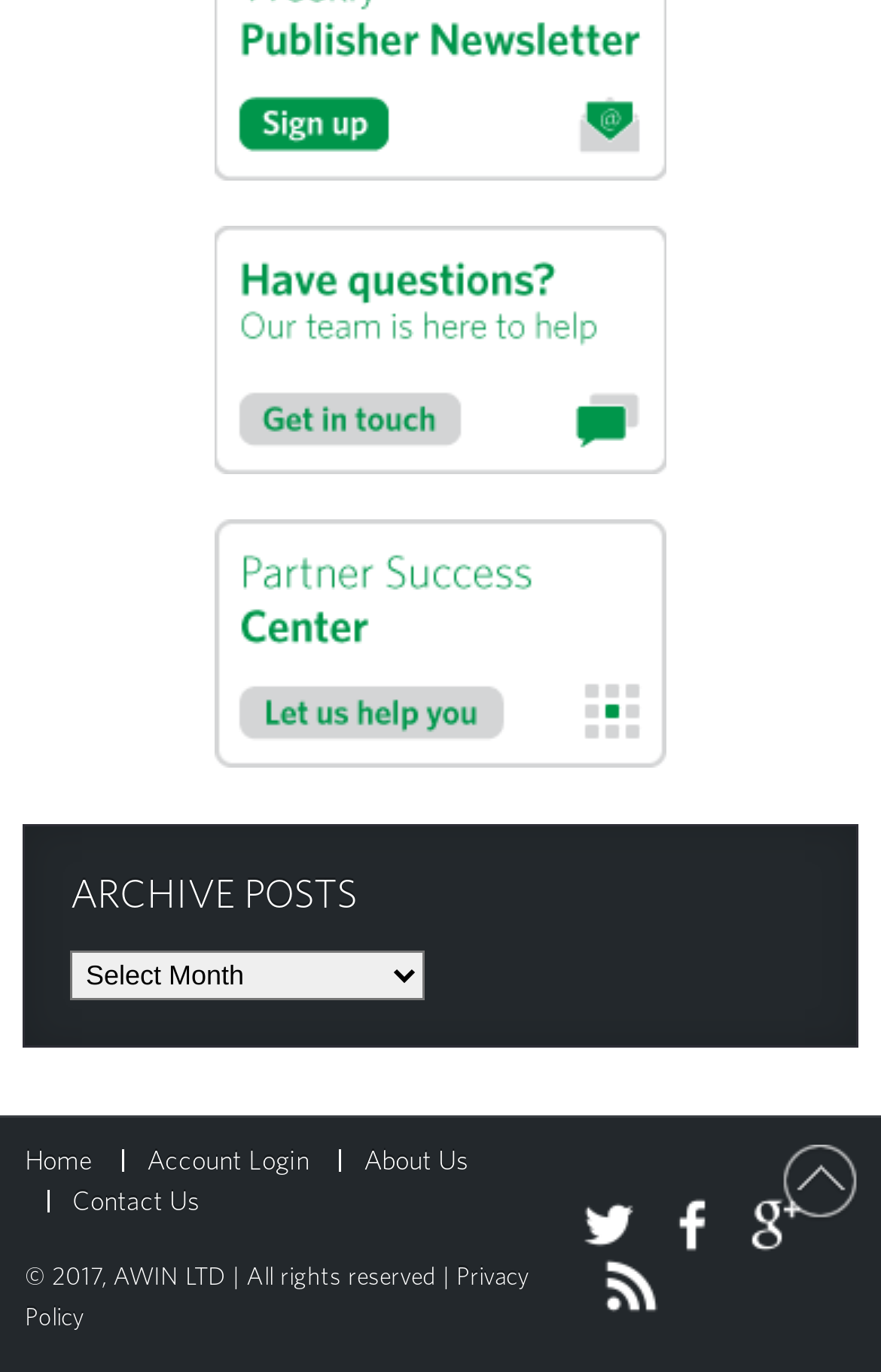What is the text of the first link on the webpage?
Examine the screenshot and reply with a single word or phrase.

weeklypubnewssignup